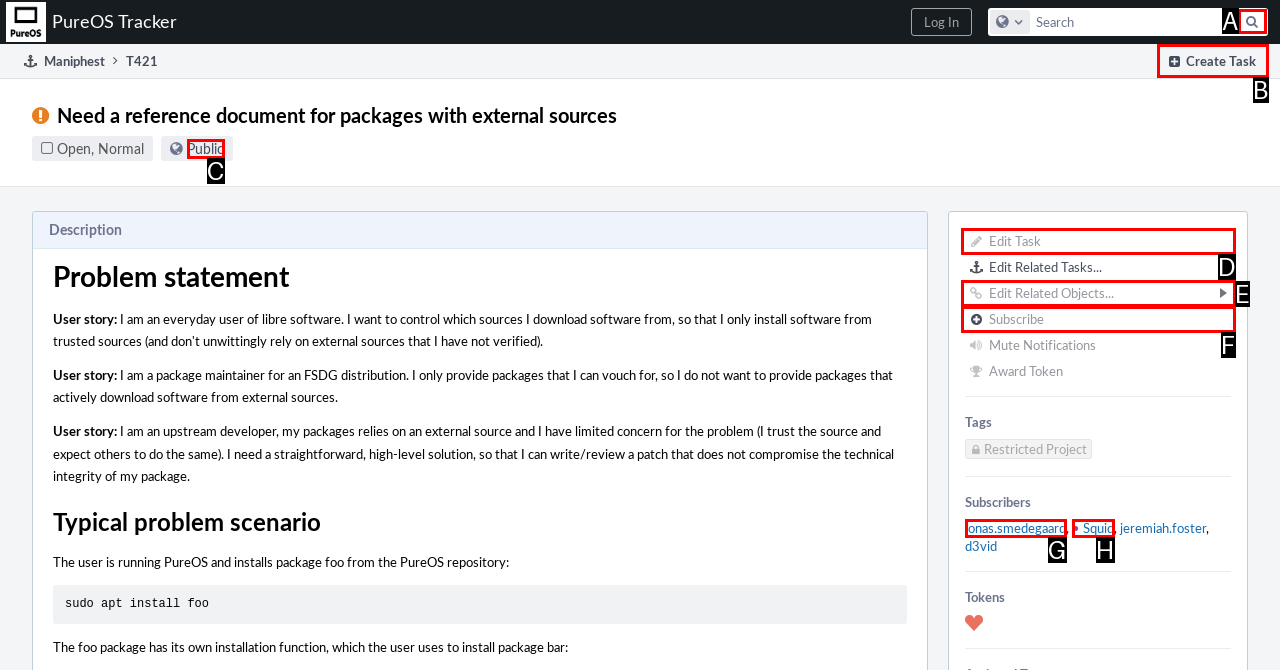Select the HTML element that needs to be clicked to perform the task: Subscribe to the task. Reply with the letter of the chosen option.

F